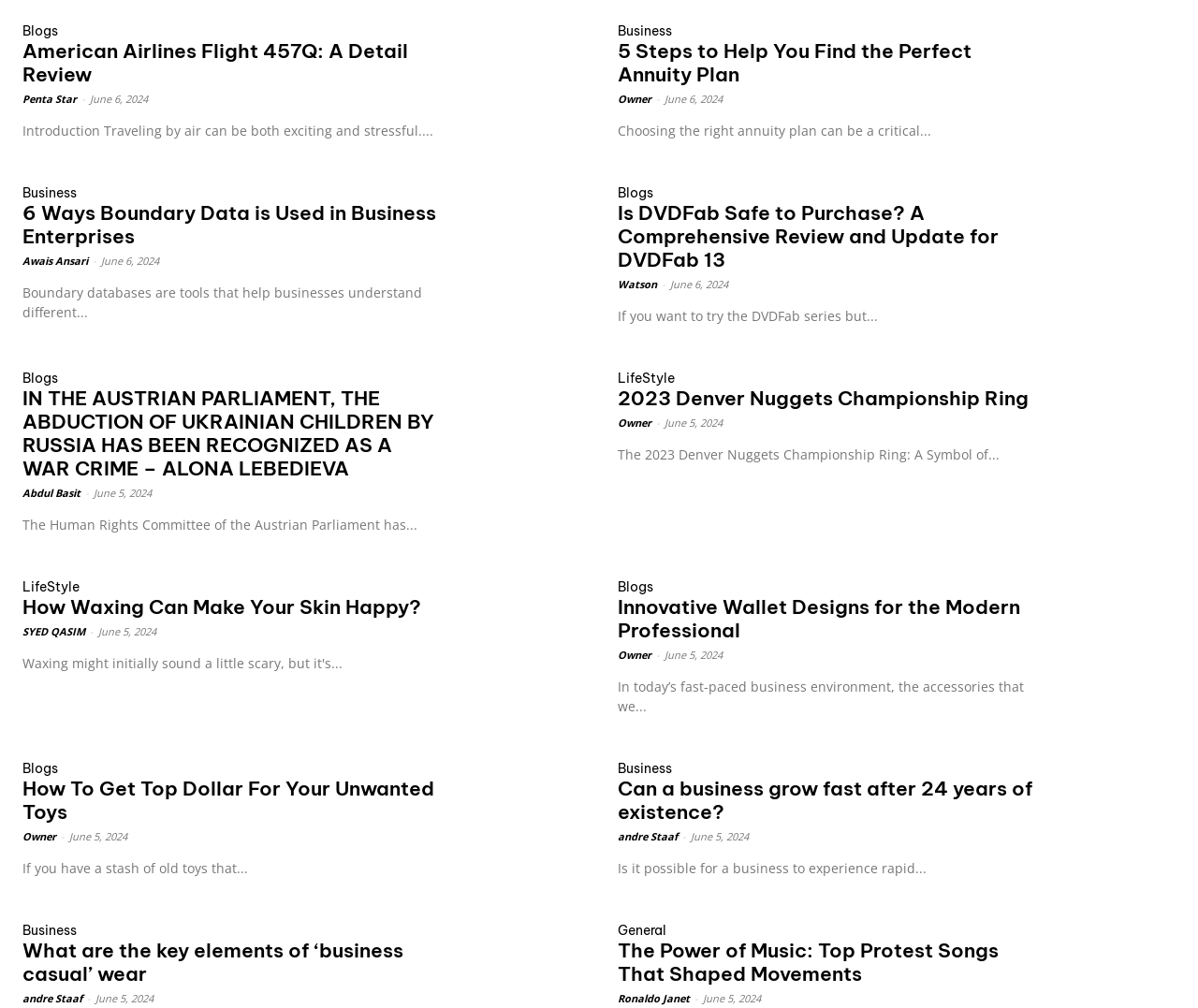Please determine the bounding box coordinates of the area that needs to be clicked to complete this task: 'Visit the homepage'. The coordinates must be four float numbers between 0 and 1, formatted as [left, top, right, bottom].

None